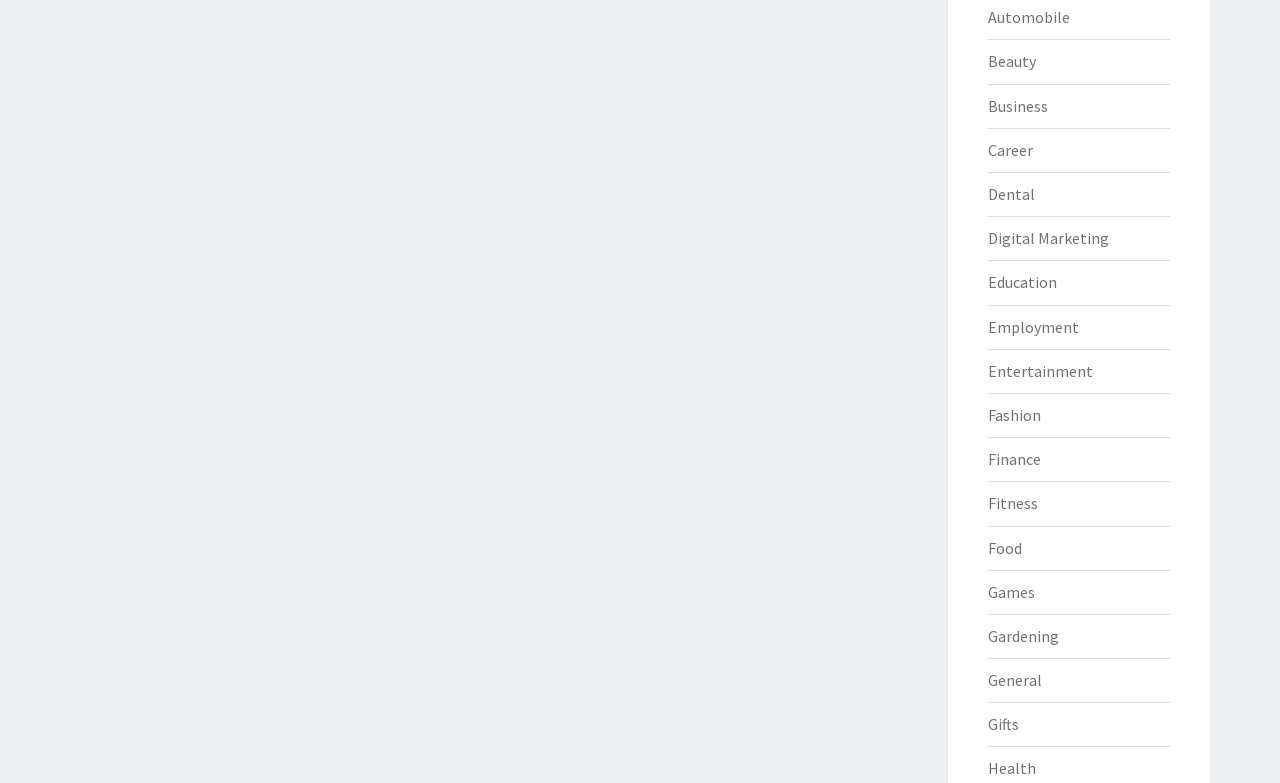Please locate the bounding box coordinates of the region I need to click to follow this instruction: "Browse Digital Marketing".

[0.771, 0.291, 0.866, 0.317]